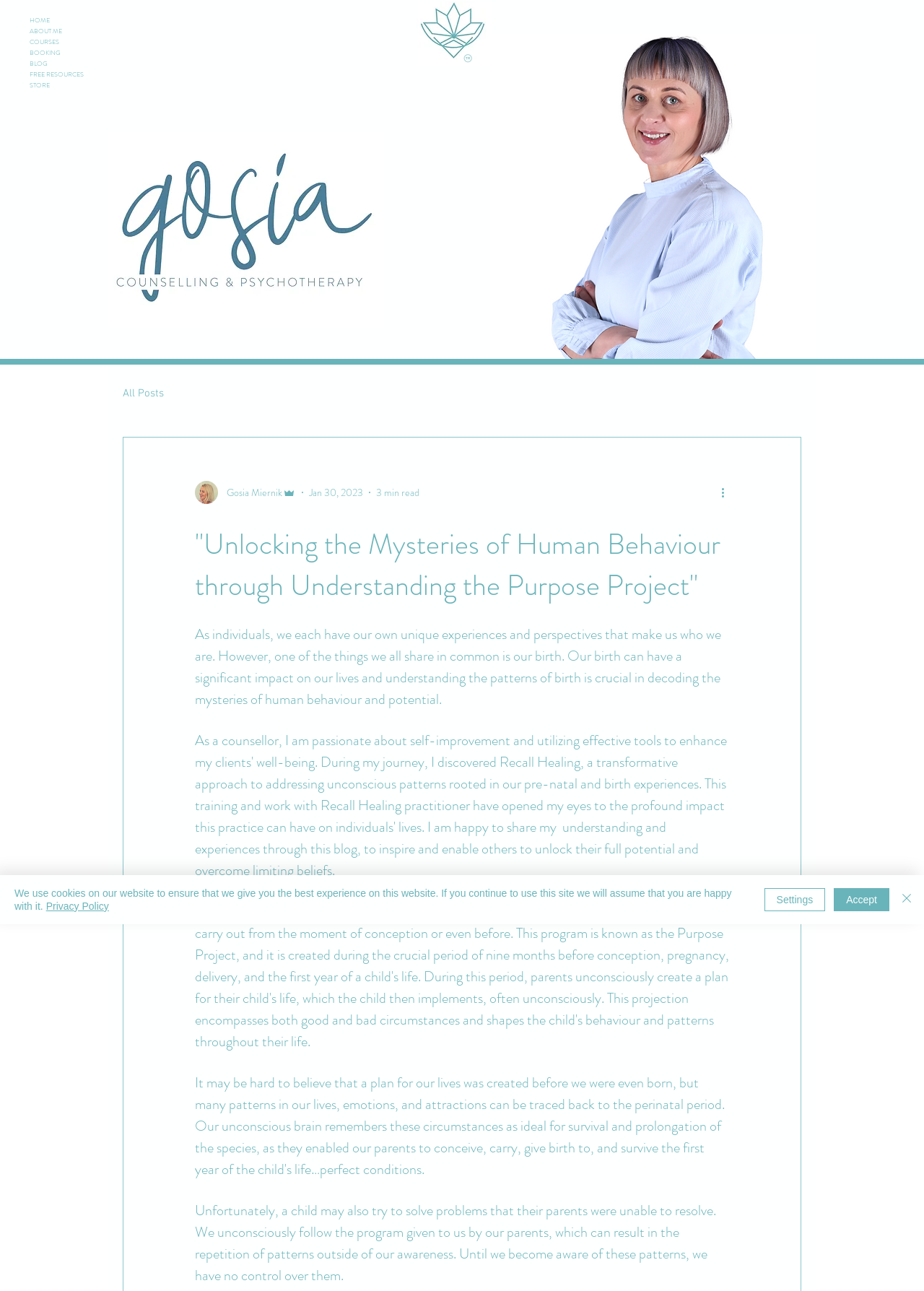What is the estimated reading time of the latest article?
With the help of the image, please provide a detailed response to the question.

I found a generic element with the text '3 min read' in the blog section, which indicates the estimated reading time of the latest article.